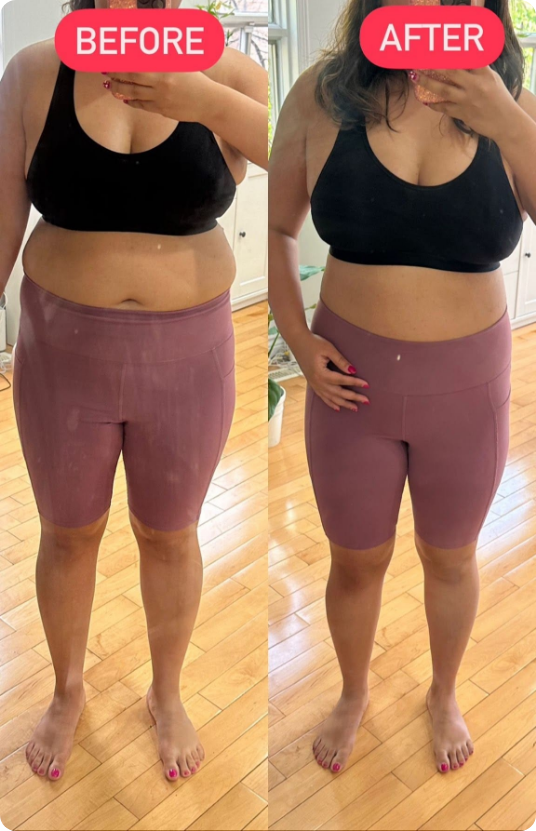Using the information in the image, give a comprehensive answer to the question: 
What is the tone of the environment in both images?

The caption describes the environment in both images as 'bright, natural', which enhances the uplifting theme of transformation and body positivity, indicating a positive and uplifting atmosphere.